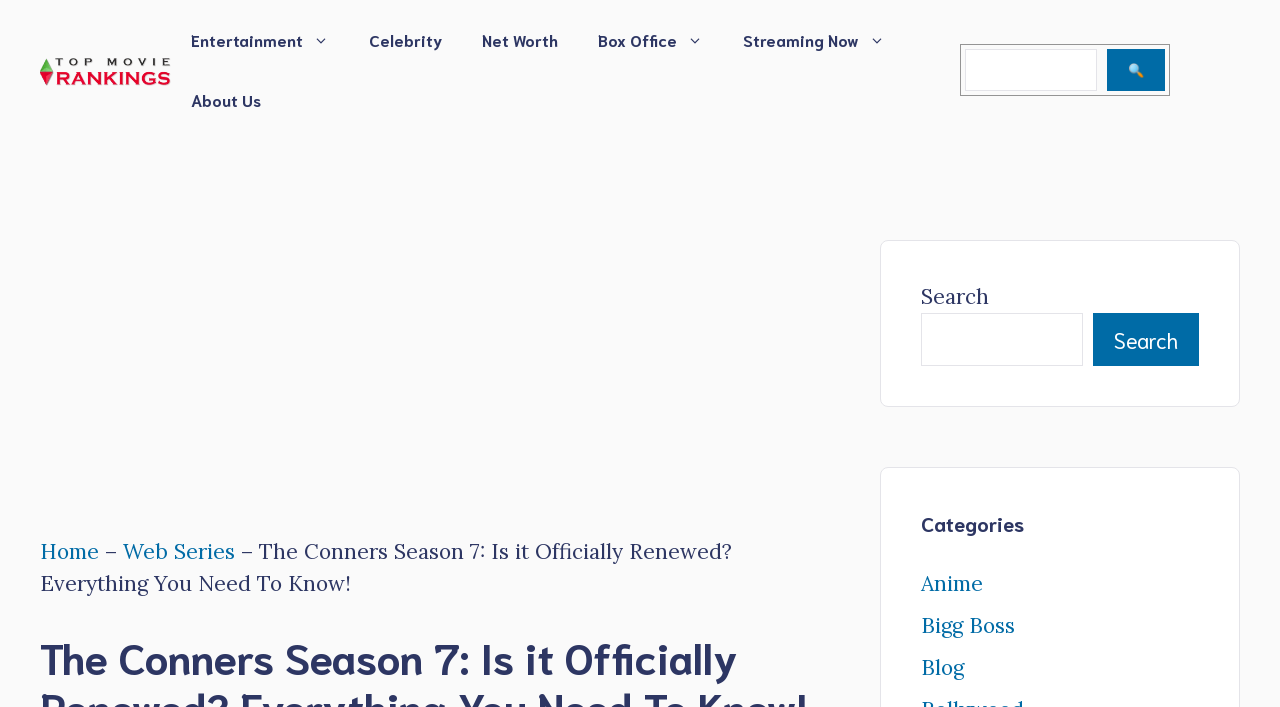Identify and provide the text of the main header on the webpage.

The Conners Season 7: Is it Officially Renewed? Everything You Need To Know!